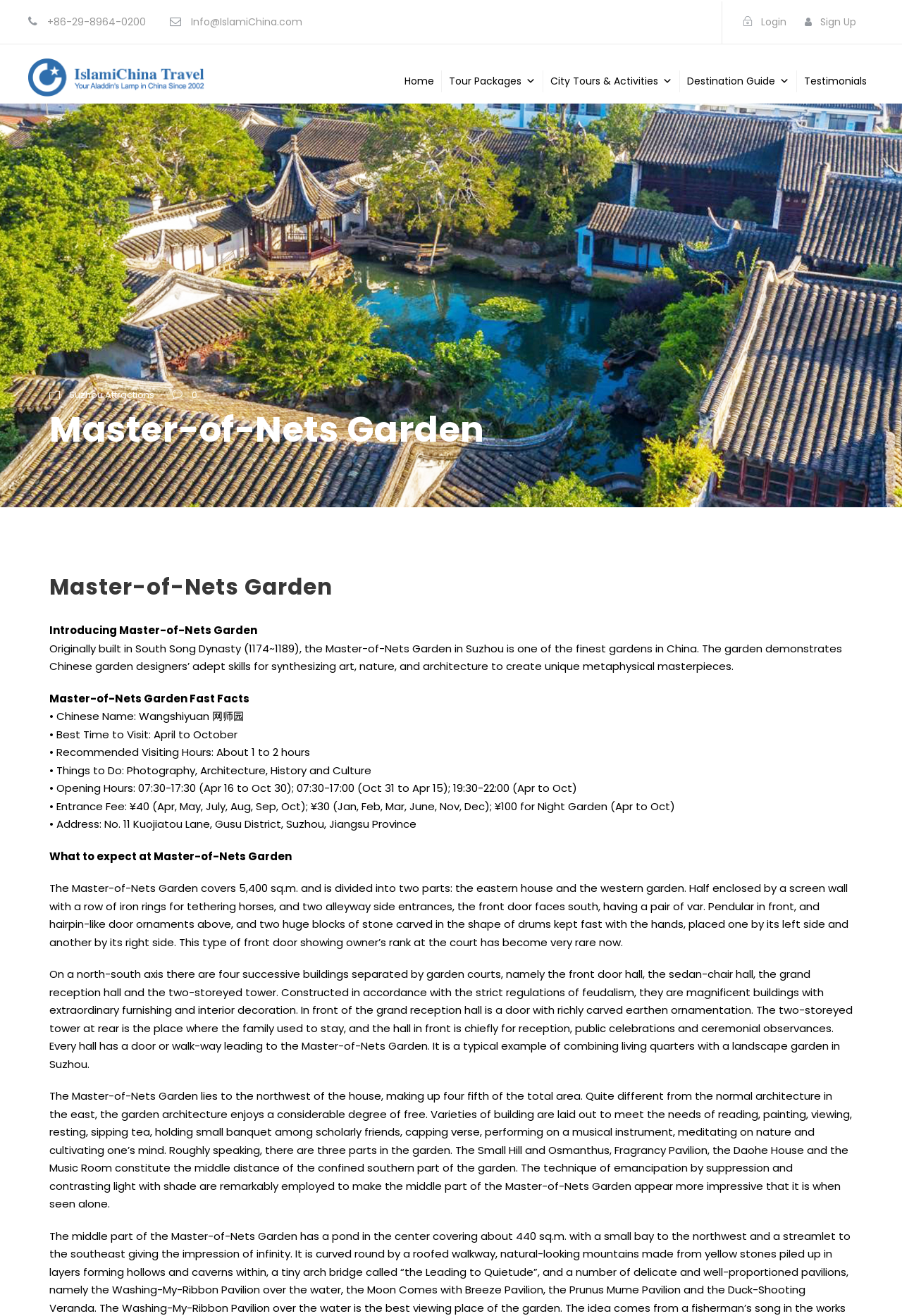Give the bounding box coordinates for the element described by: "Testimonials".

[0.884, 0.054, 0.969, 0.07]